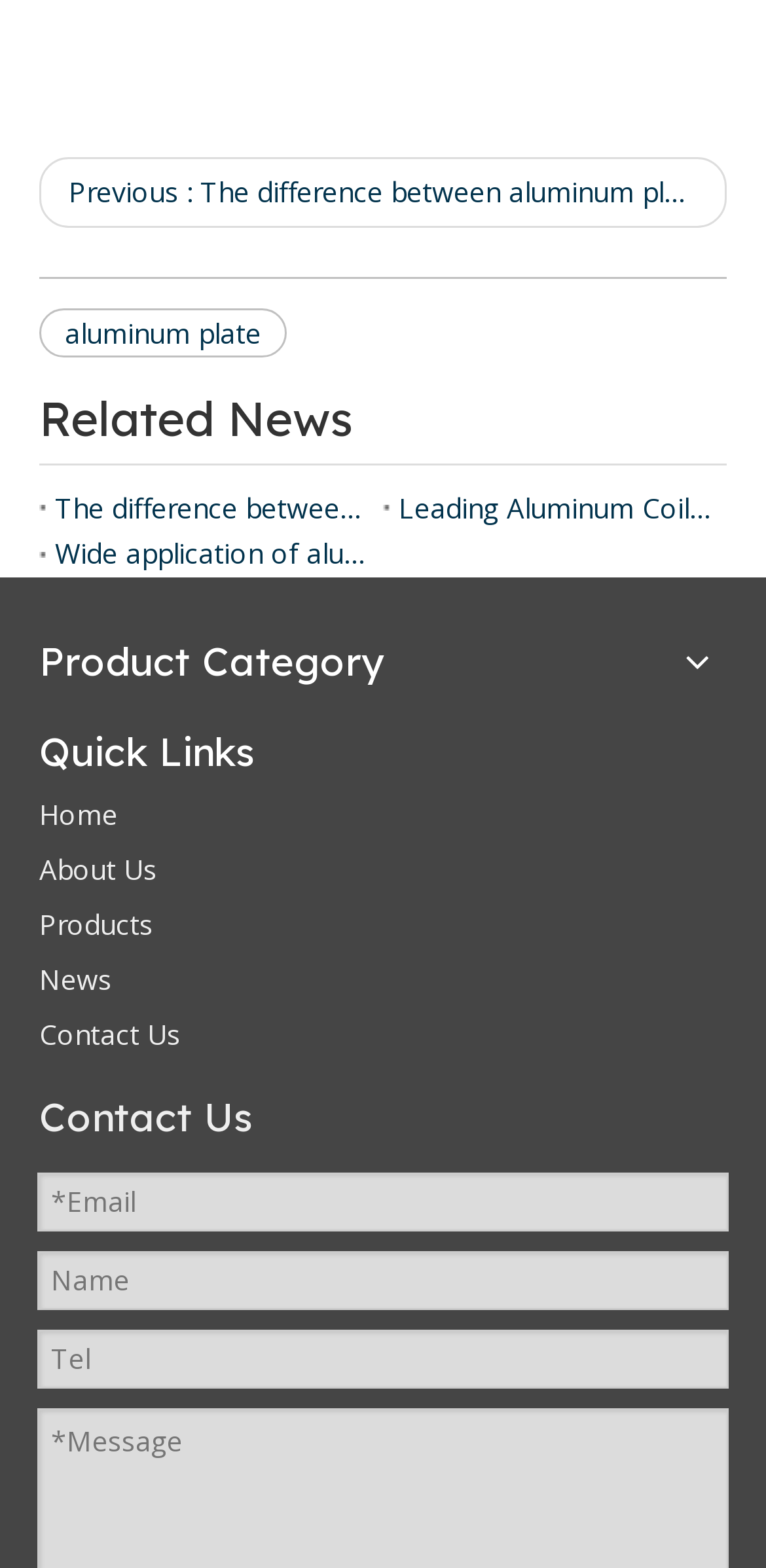Please respond to the question with a concise word or phrase:
How many quick links are available?

5